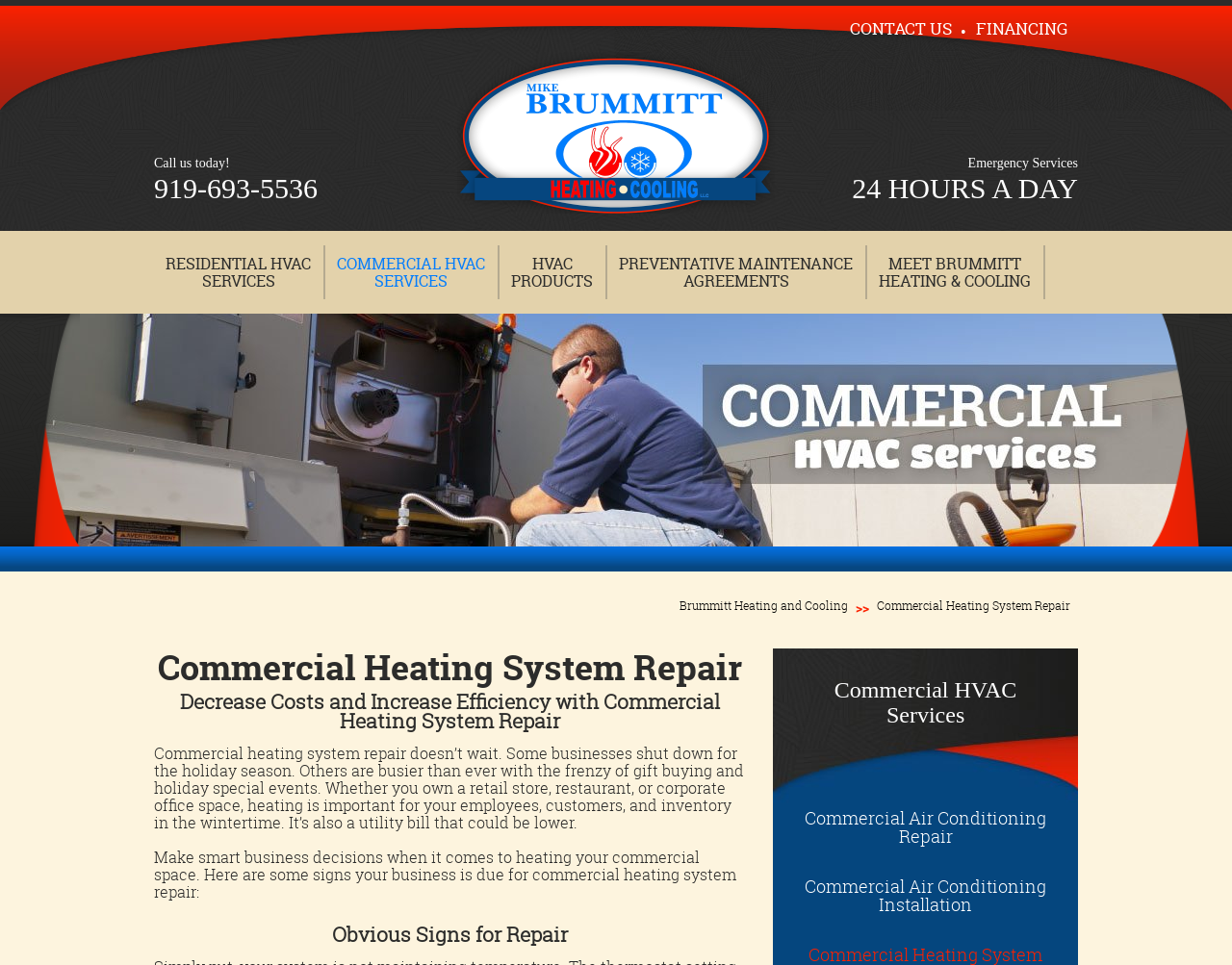What is the benefit of repairing a commercial heating system?
Provide a well-explained and detailed answer to the question.

I inferred this by reading the text on the webpage, which mentions that heating is a utility bill that could be lower. This suggests that repairing a commercial heating system can help businesses reduce their utility bills.